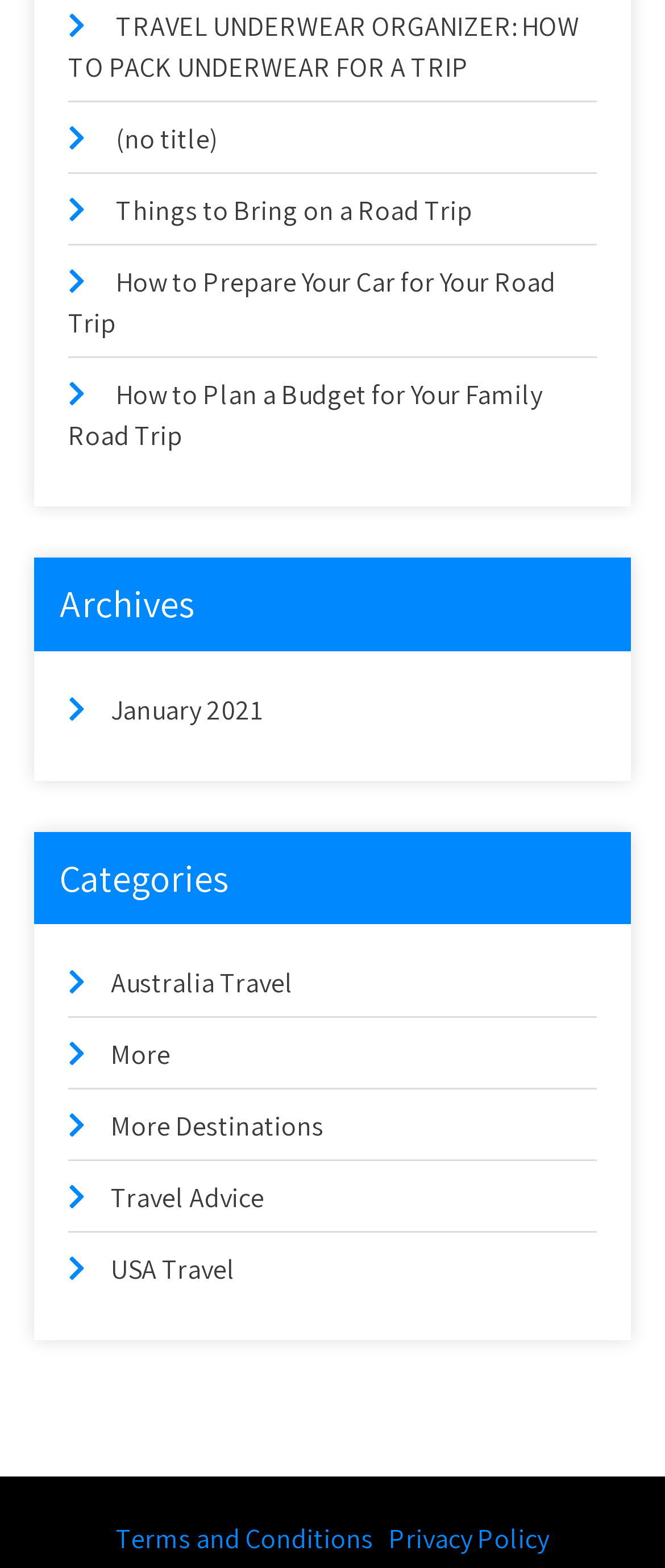Identify the bounding box coordinates of the element to click to follow this instruction: 'Read the article about travel underwear organizer'. Ensure the coordinates are four float values between 0 and 1, provided as [left, top, right, bottom].

[0.103, 0.006, 0.872, 0.055]